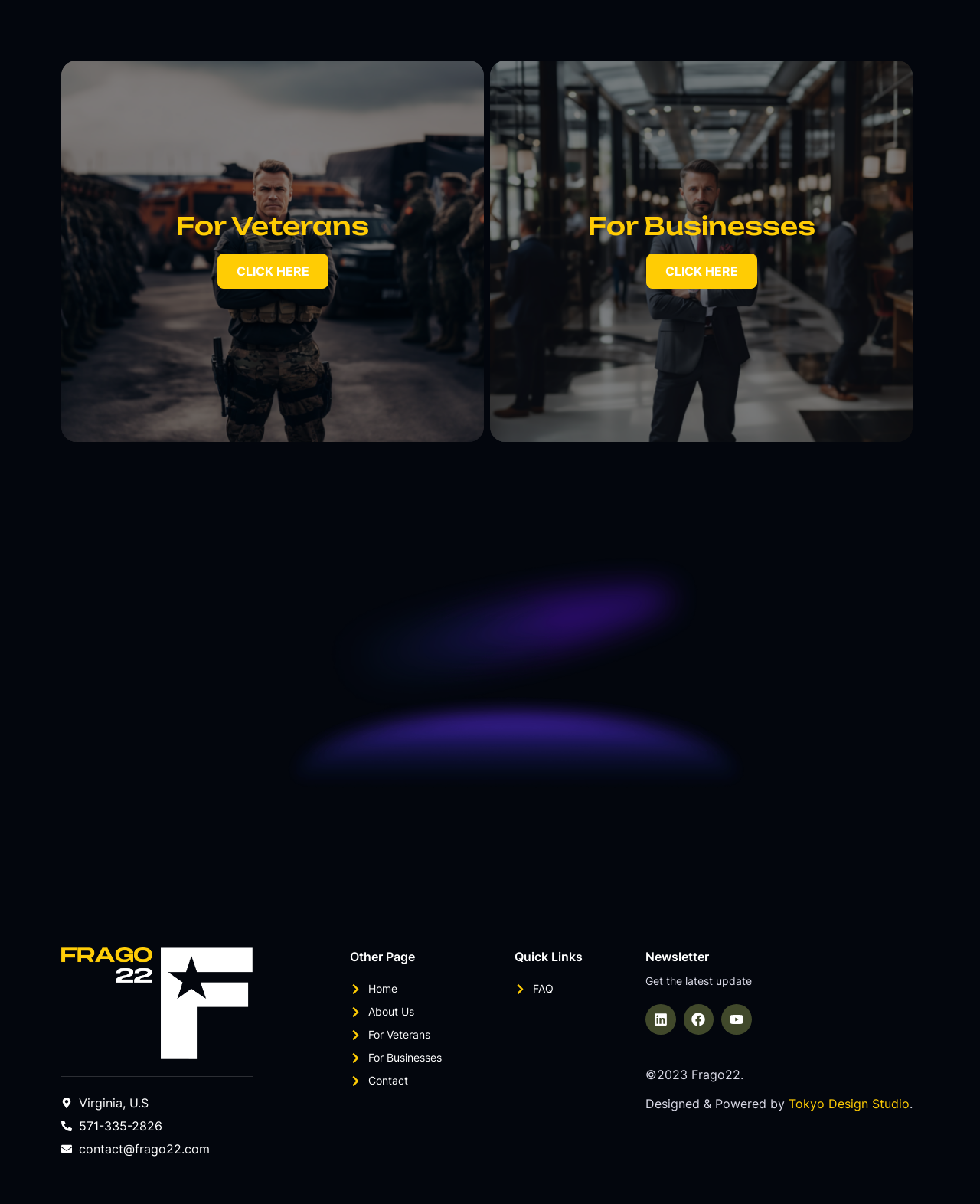Identify the bounding box coordinates of the HTML element based on this description: "For Veterans".

[0.357, 0.853, 0.509, 0.866]